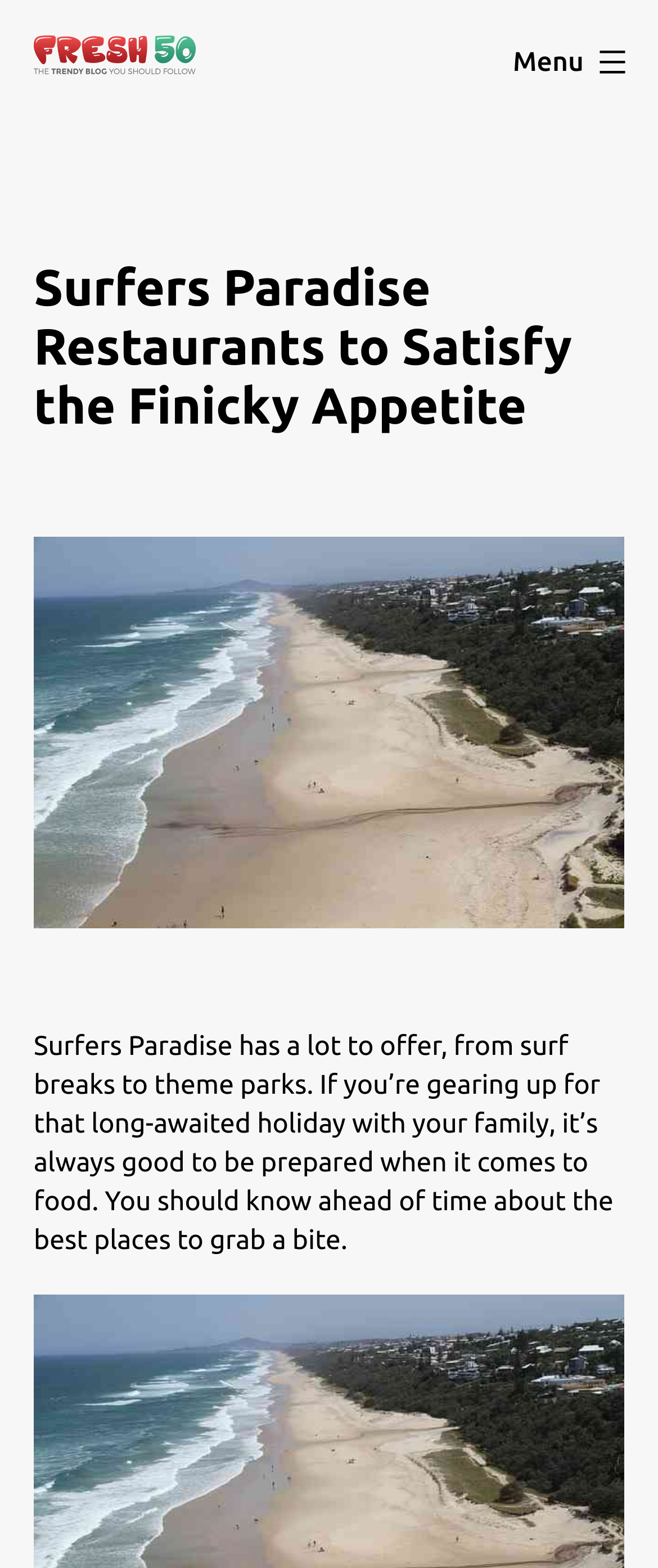Please respond to the question using a single word or phrase:
What is the theme of the image on the webpage?

Surfers Paradise